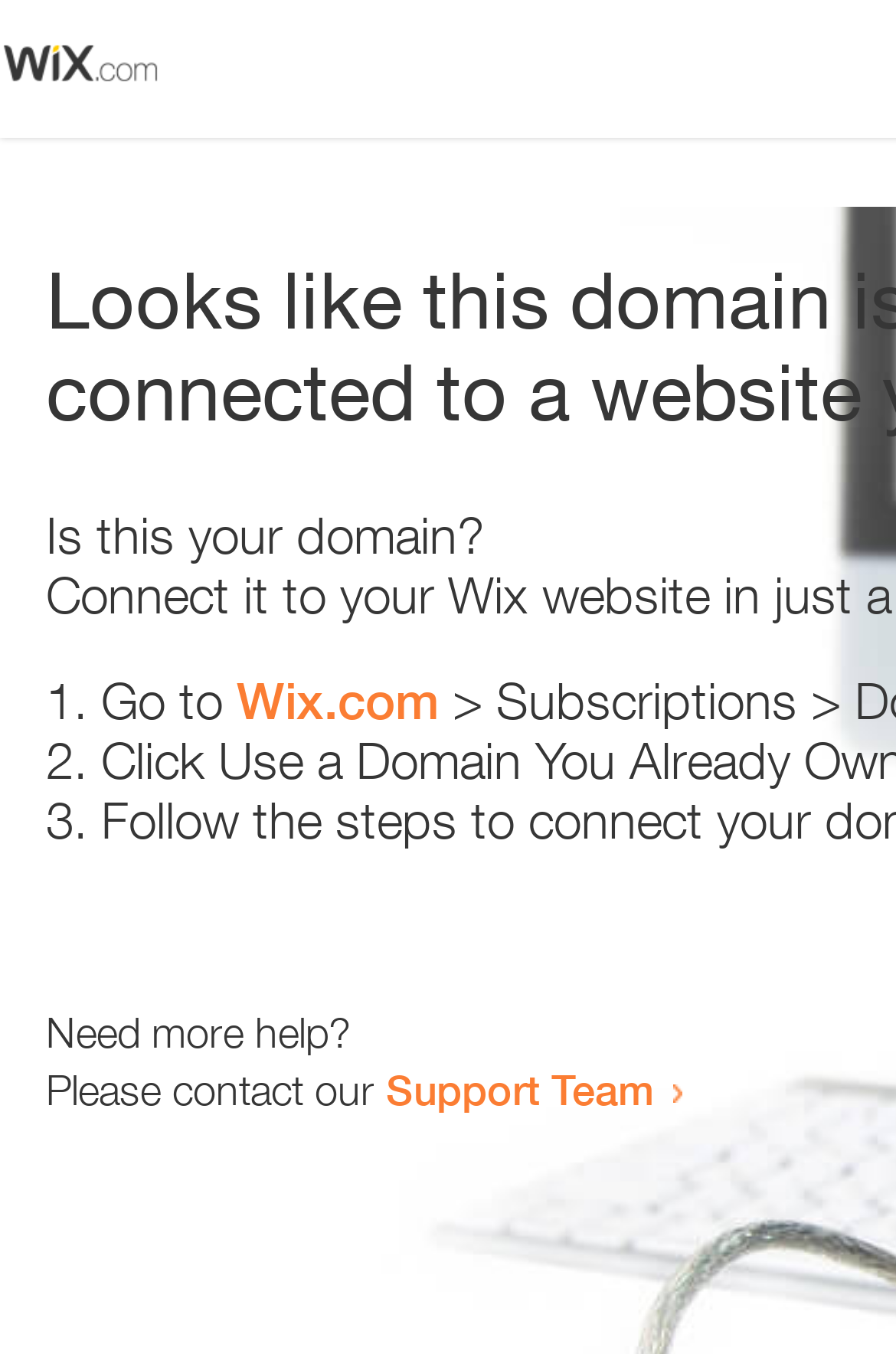Locate the bounding box coordinates of the UI element described by: "Support Team". The bounding box coordinates should consist of four float numbers between 0 and 1, i.e., [left, top, right, bottom].

[0.431, 0.786, 0.731, 0.823]